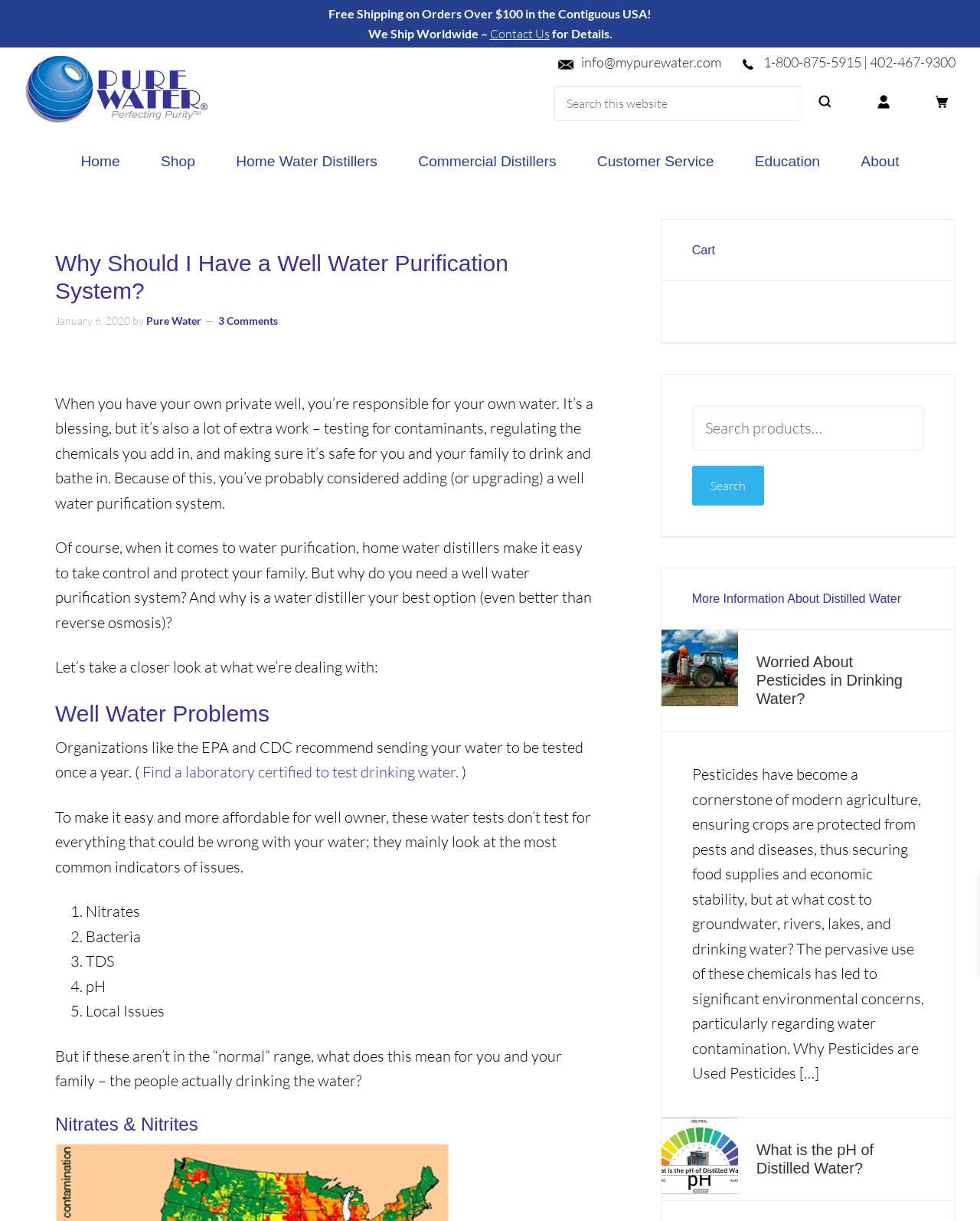Refer to the image and offer a detailed explanation in response to the question: What is recommended to be tested in well water?

According to the webpage, organizations like the EPA and CDC recommend testing well water for certain contaminants, including nitrates, bacteria, total dissolved solids (TDS), pH levels, and local issues that may affect water quality.